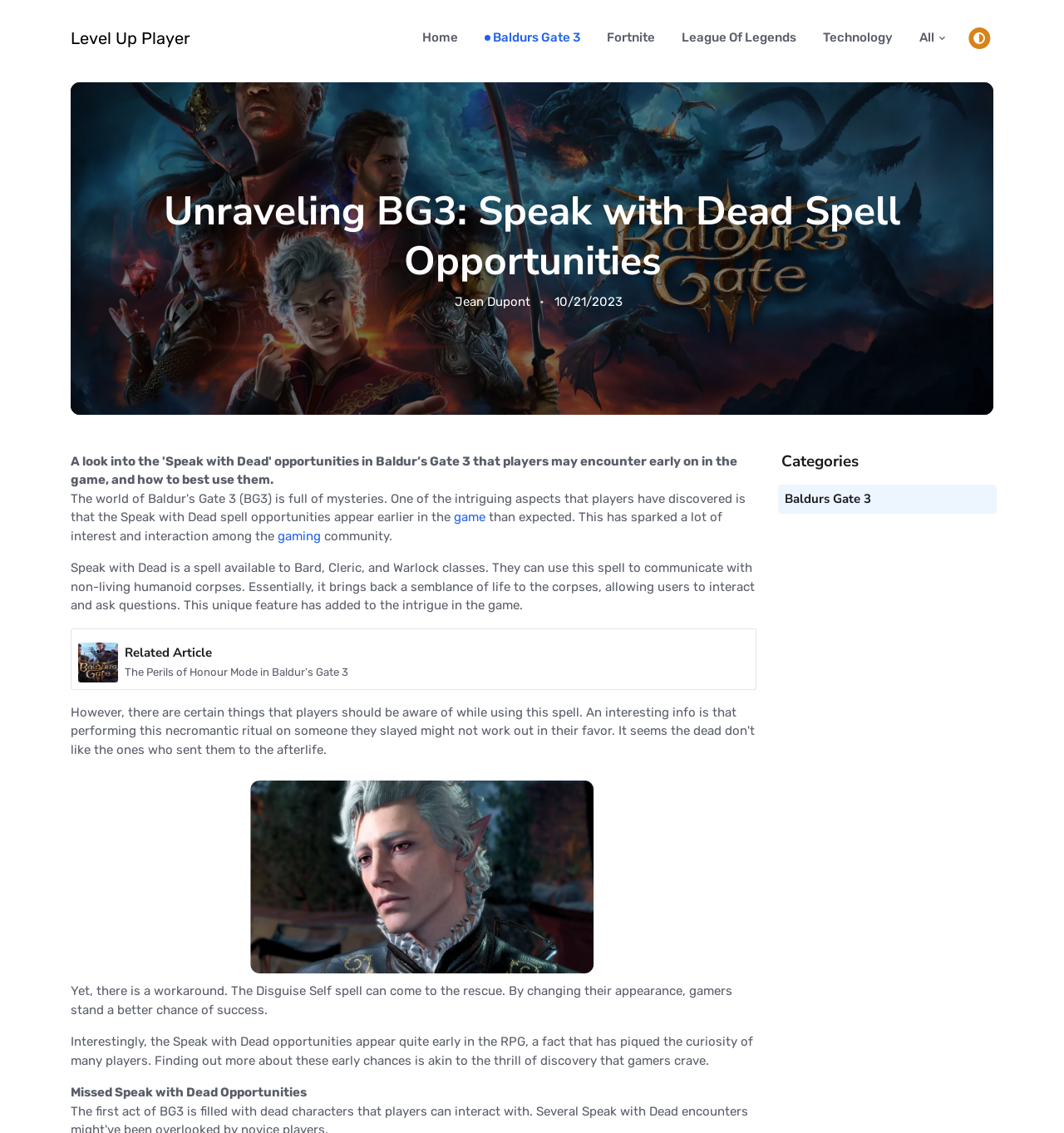Can you provide the bounding box coordinates for the element that should be clicked to implement the instruction: "Read the article about game"?

[0.423, 0.45, 0.459, 0.463]